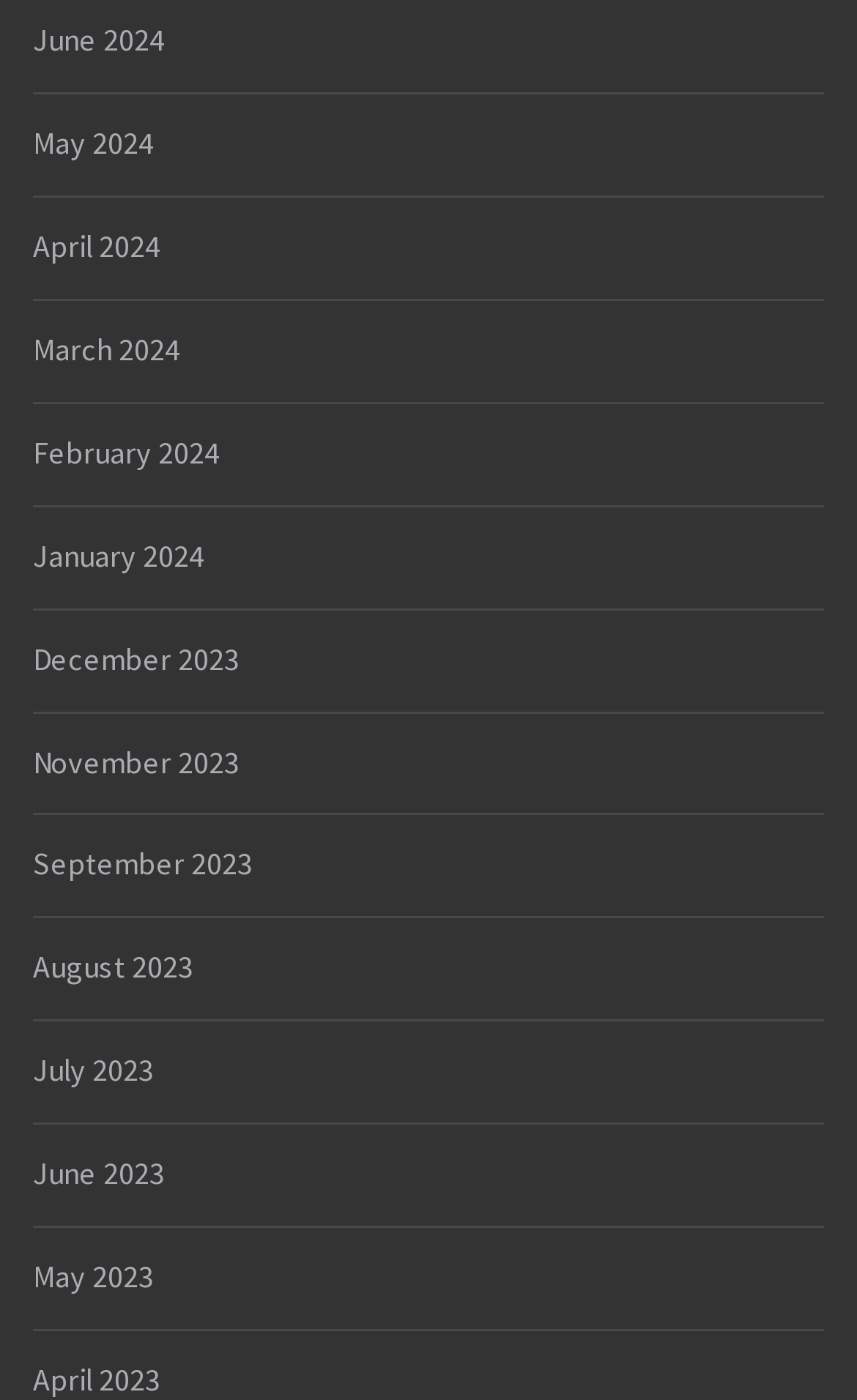Determine the bounding box coordinates of the region to click in order to accomplish the following instruction: "access February 2024". Provide the coordinates as four float numbers between 0 and 1, specifically [left, top, right, bottom].

[0.038, 0.304, 0.256, 0.345]